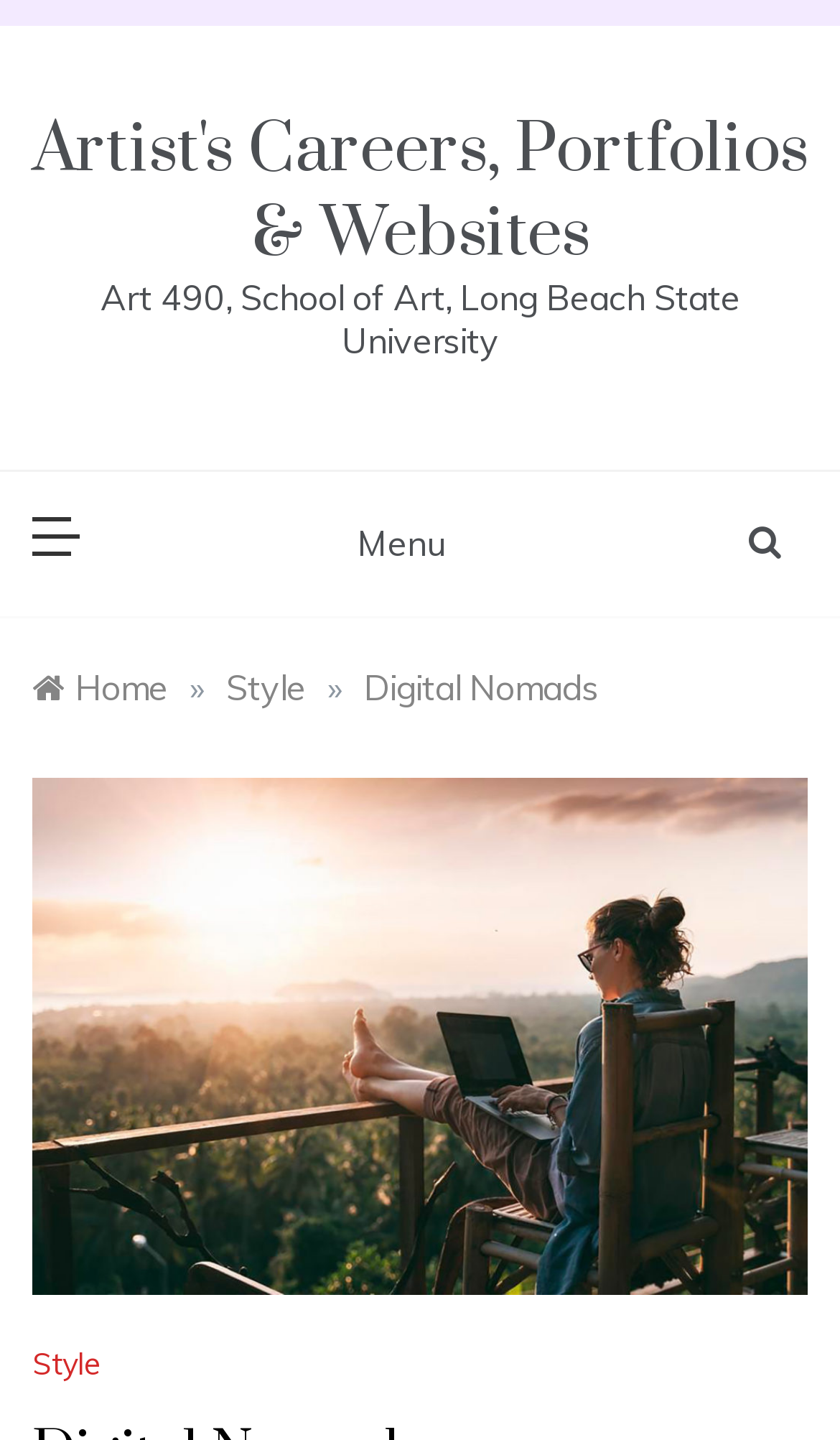What is the name of the university mentioned?
Using the image, elaborate on the answer with as much detail as possible.

I found the name of the university by looking at the static text element 'Art 490, School of Art, Long Beach State University' which is located at the top of the webpage.